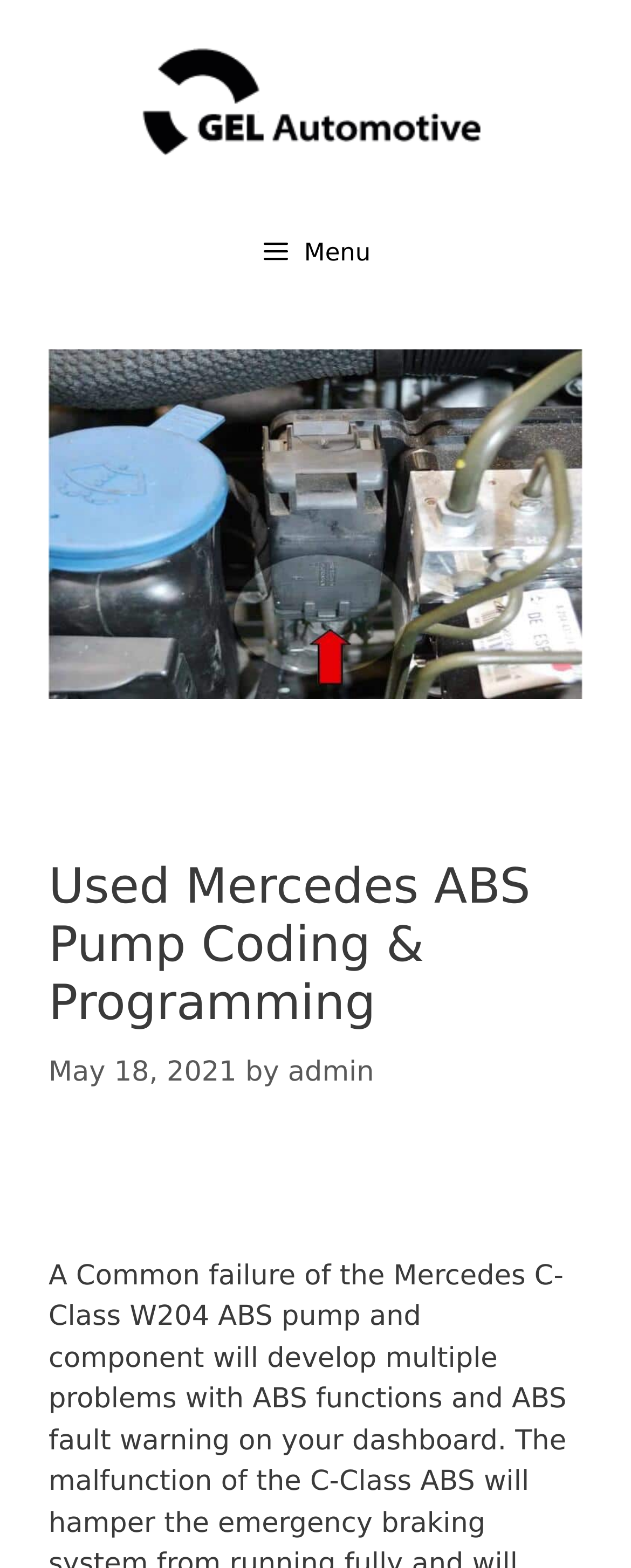From the given element description: "alt="GEL Automotive"", find the bounding box for the UI element. Provide the coordinates as four float numbers between 0 and 1, in the order [left, top, right, bottom].

[0.077, 0.054, 0.923, 0.075]